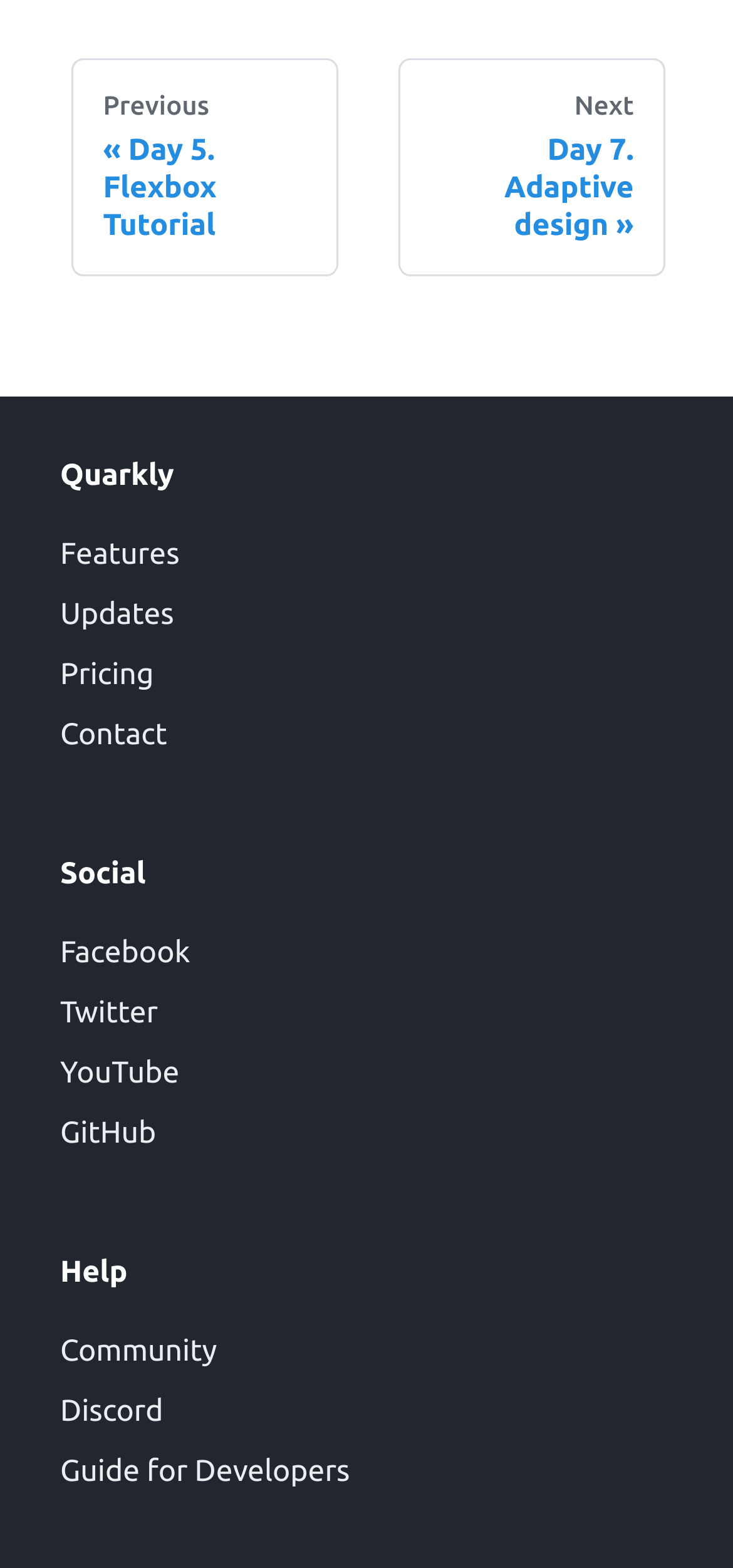What is the previous tutorial?
Based on the image content, provide your answer in one word or a short phrase.

Day 5. Flexbox Tutorial